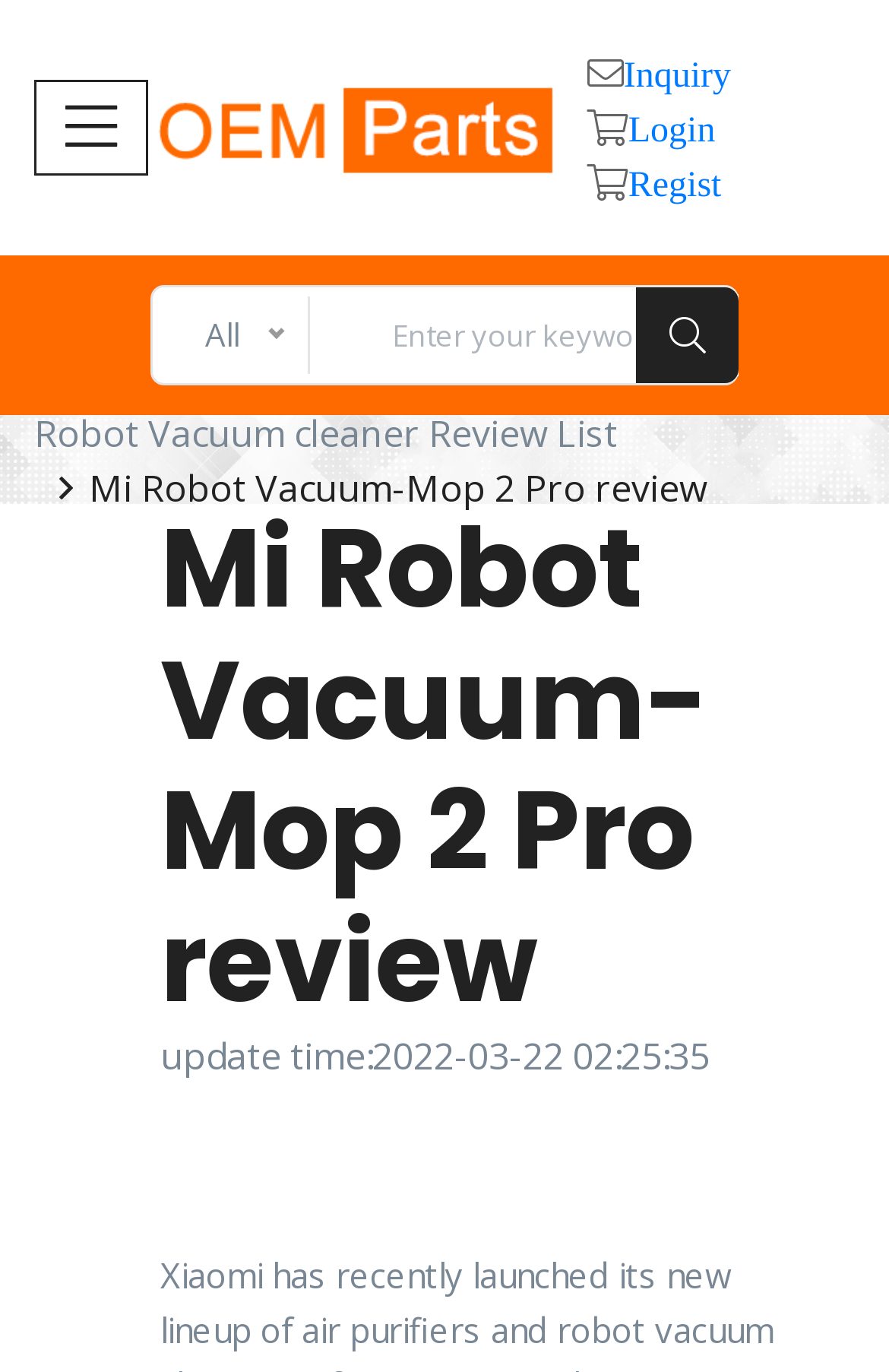Determine the bounding box coordinates of the clickable element to achieve the following action: 'Inquire about a product'. Provide the coordinates as four float values between 0 and 1, formatted as [left, top, right, bottom].

[0.702, 0.04, 0.822, 0.066]